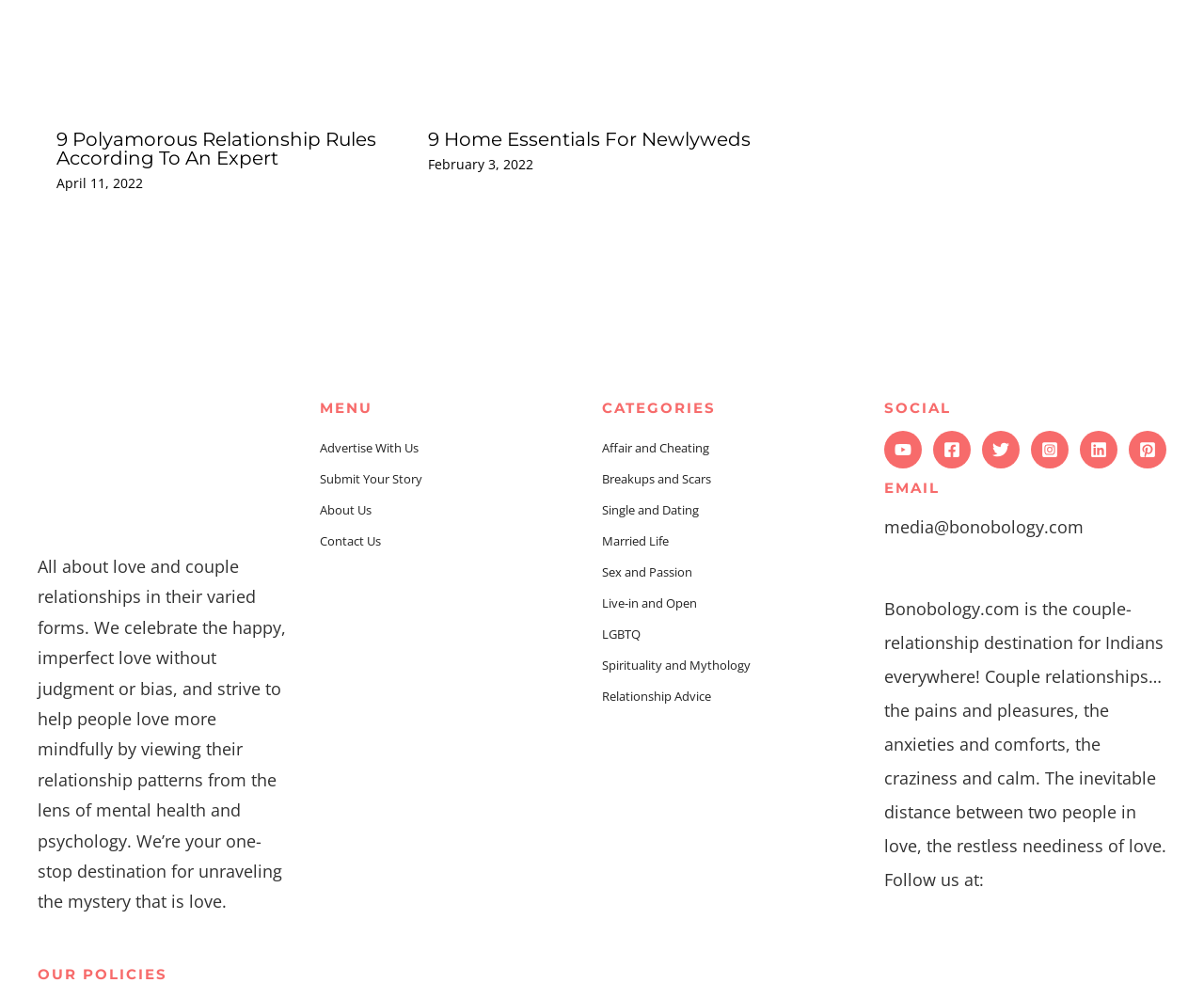Provide a short answer using a single word or phrase for the following question: 
What is the website about?

Love and relationships